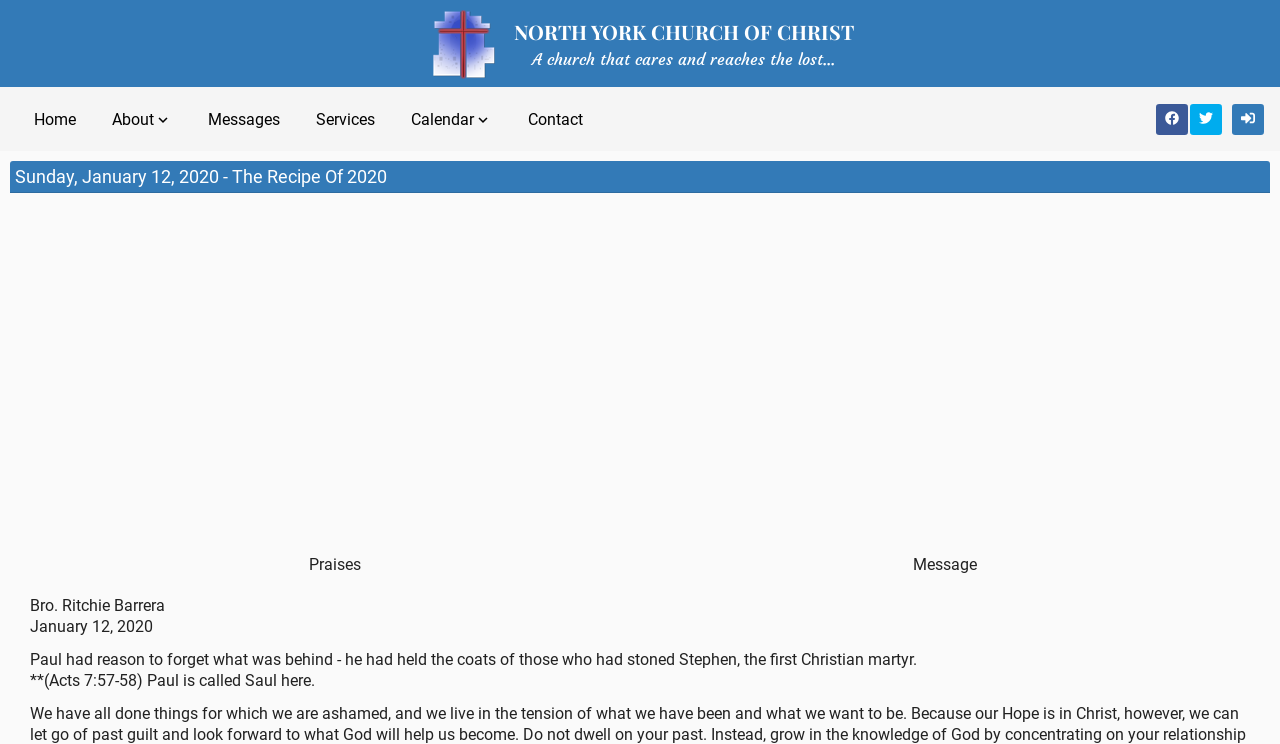Predict the bounding box coordinates of the area that should be clicked to accomplish the following instruction: "View Messages". The bounding box coordinates should consist of four float numbers between 0 and 1, i.e., [left, top, right, bottom].

[0.148, 0.131, 0.233, 0.189]